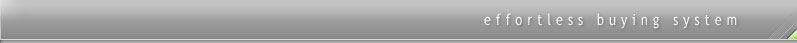What is the tone conveyed by the color and layout?
Identify the answer in the screenshot and reply with a single word or phrase.

Contemporary